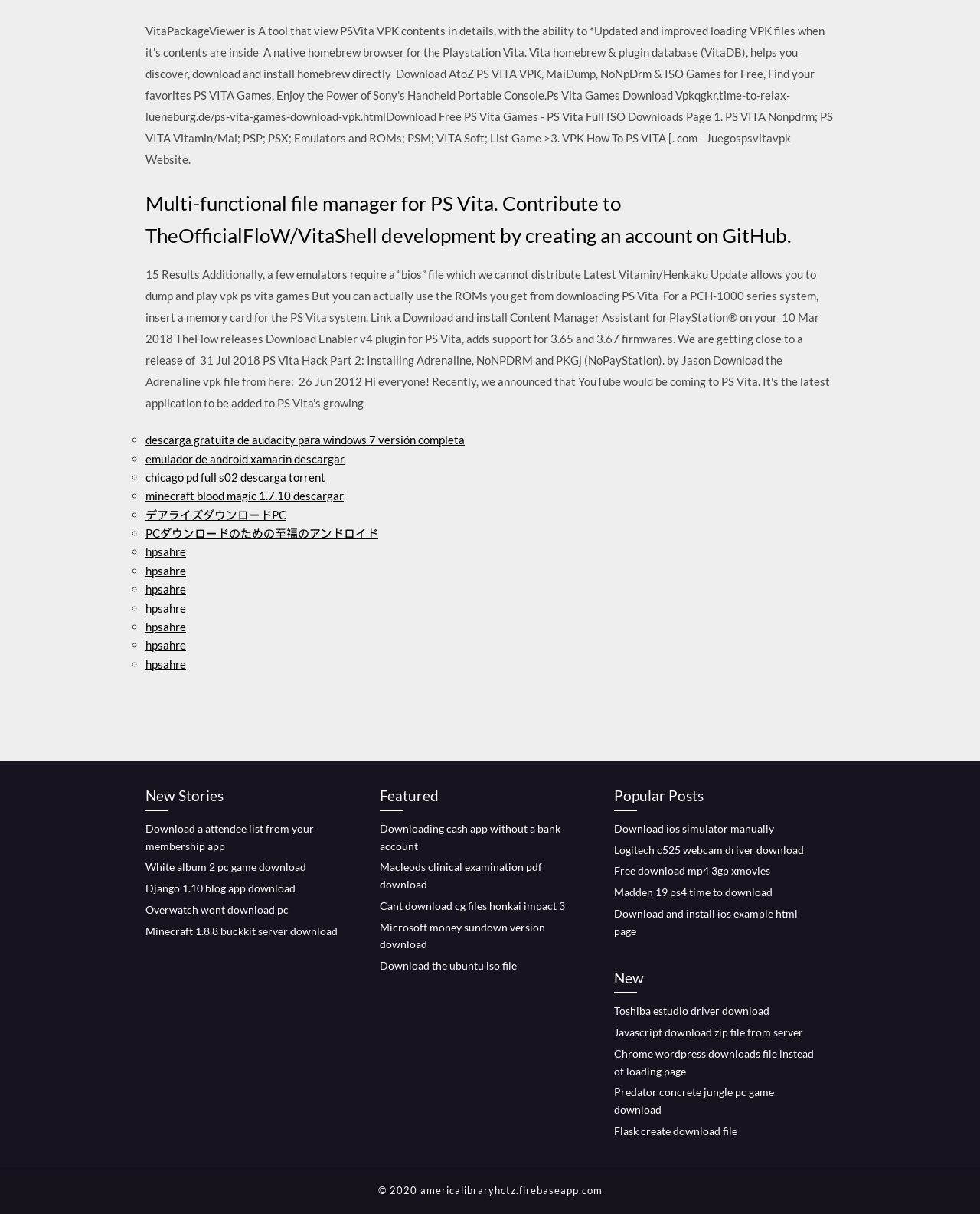Identify the bounding box coordinates for the region to click in order to carry out this instruction: "Click on 'descarga gratuita de audacity para windows 7 versión completa'". Provide the coordinates using four float numbers between 0 and 1, formatted as [left, top, right, bottom].

[0.148, 0.357, 0.474, 0.368]